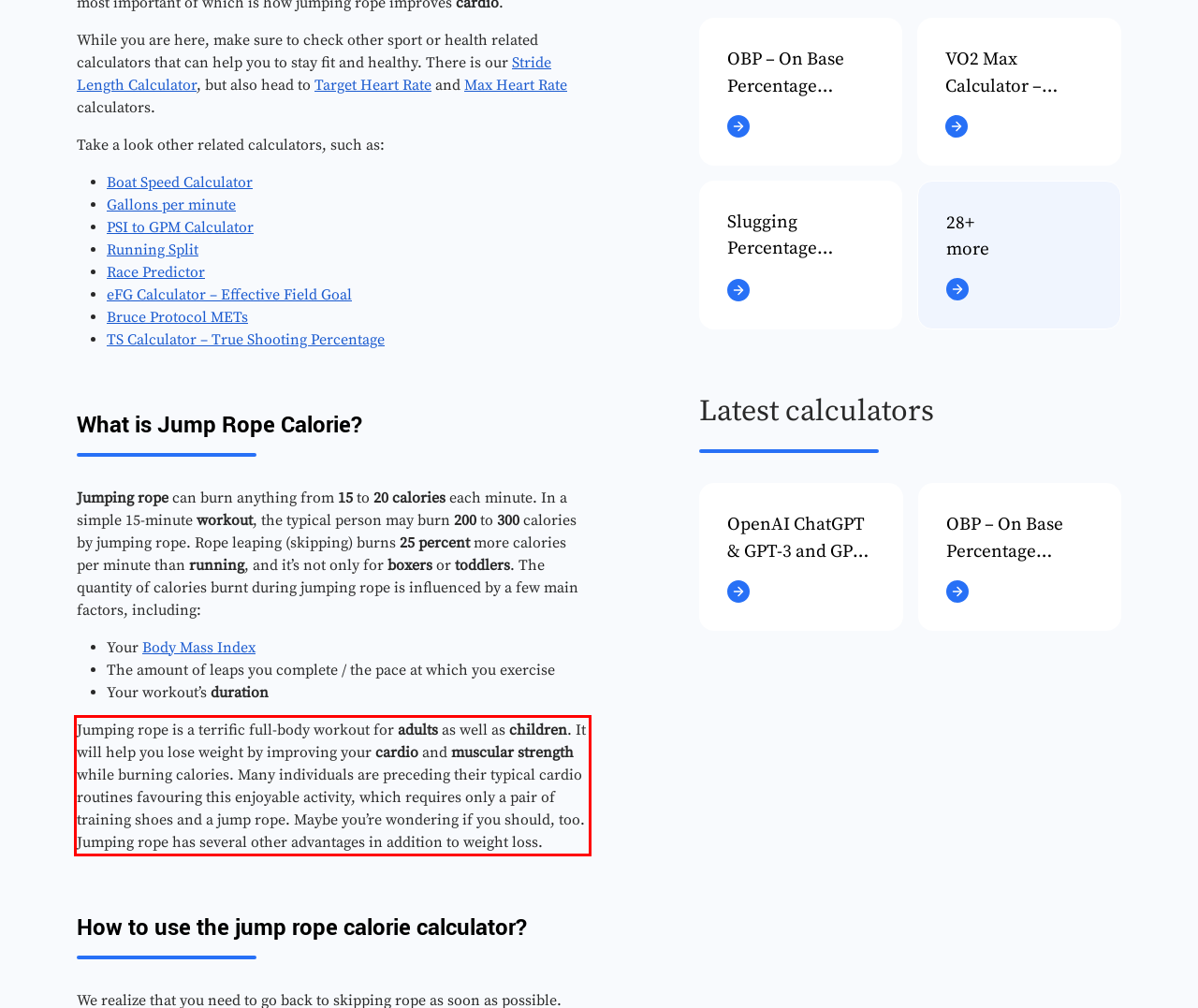Given a screenshot of a webpage containing a red bounding box, perform OCR on the text within this red bounding box and provide the text content.

Jumping rope is a terrific full-body workout for adults as well as children. It will help you lose weight by improving your cardio and muscular strength while burning calories. Many individuals are preceding their typical cardio routines favouring this enjoyable activity, which requires only a pair of training shoes and a jump rope. Maybe you’re wondering if you should, too. Jumping rope has several other advantages in addition to weight loss.